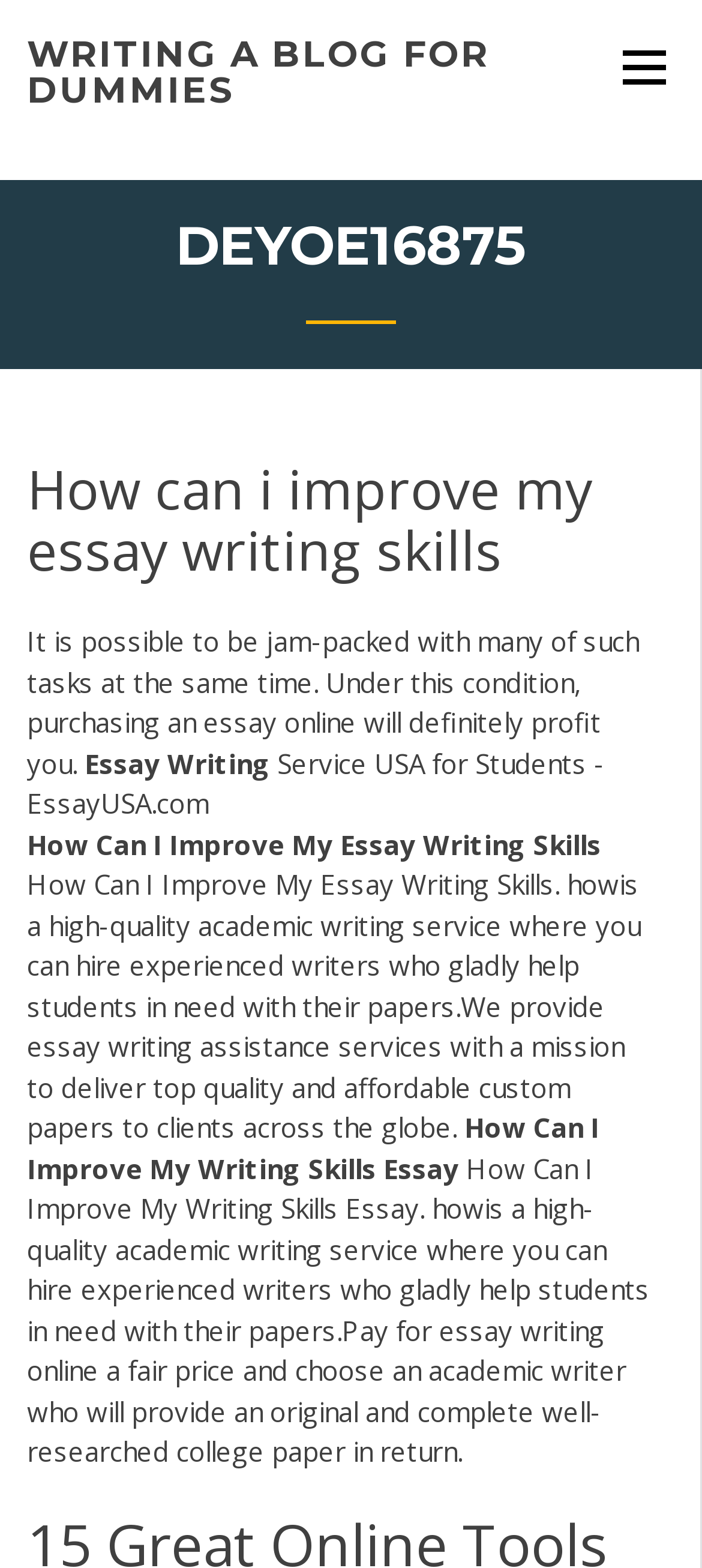Detail the features and information presented on the webpage.

The webpage appears to be an academic writing service website, focusing on essay writing skills improvement. At the top-left corner, there is a link titled "WRITING A BLOG FOR DUMMIES". Below it, a heading "DEYOE16875" is displayed, which contains a subheading "How can i improve my essay writing skills". 

To the right of the subheading, there is a block of text that explains the benefits of purchasing an essay online when overwhelmed with tasks. Below this text, there are three lines of text: "Essay Writing", "Service USA for Students - EssayUSA.com", and a series of individual words "How", "Can", "I", "Improve", "My", "Essay", "Writing", and "Skills" that seem to be a broken-down version of the main topic.

Further down, there are two paragraphs of text that describe the academic writing service, highlighting its mission to deliver high-quality and affordable custom papers to clients worldwide. The service allows students to hire experienced writers to help with their papers, and the text explains the benefits of paying for essay writing online.